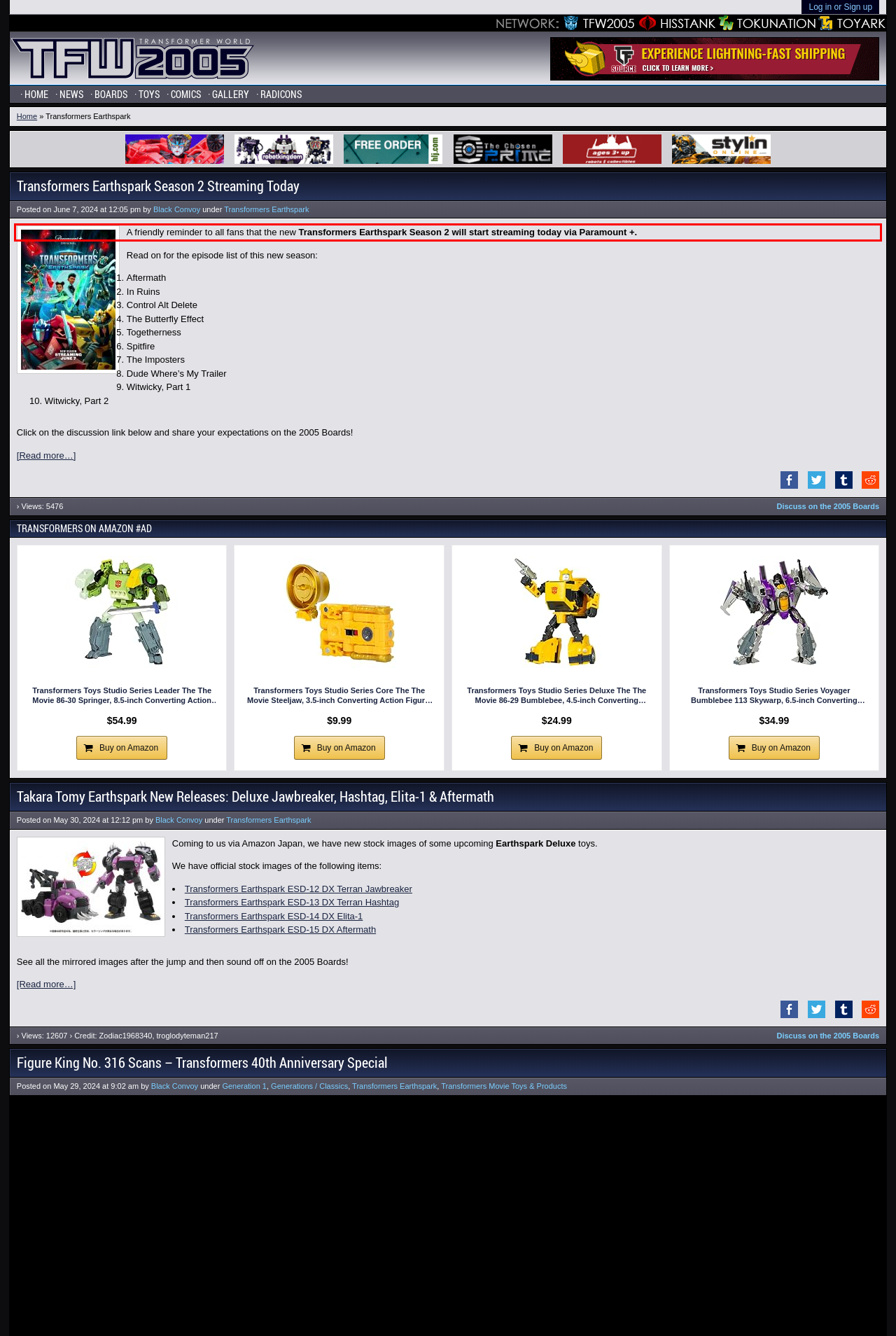There is a UI element on the webpage screenshot marked by a red bounding box. Extract and generate the text content from within this red box.

A friendly reminder to all fans that the new Transformers Earthspark Season 2 will start streaming today via Paramount +.